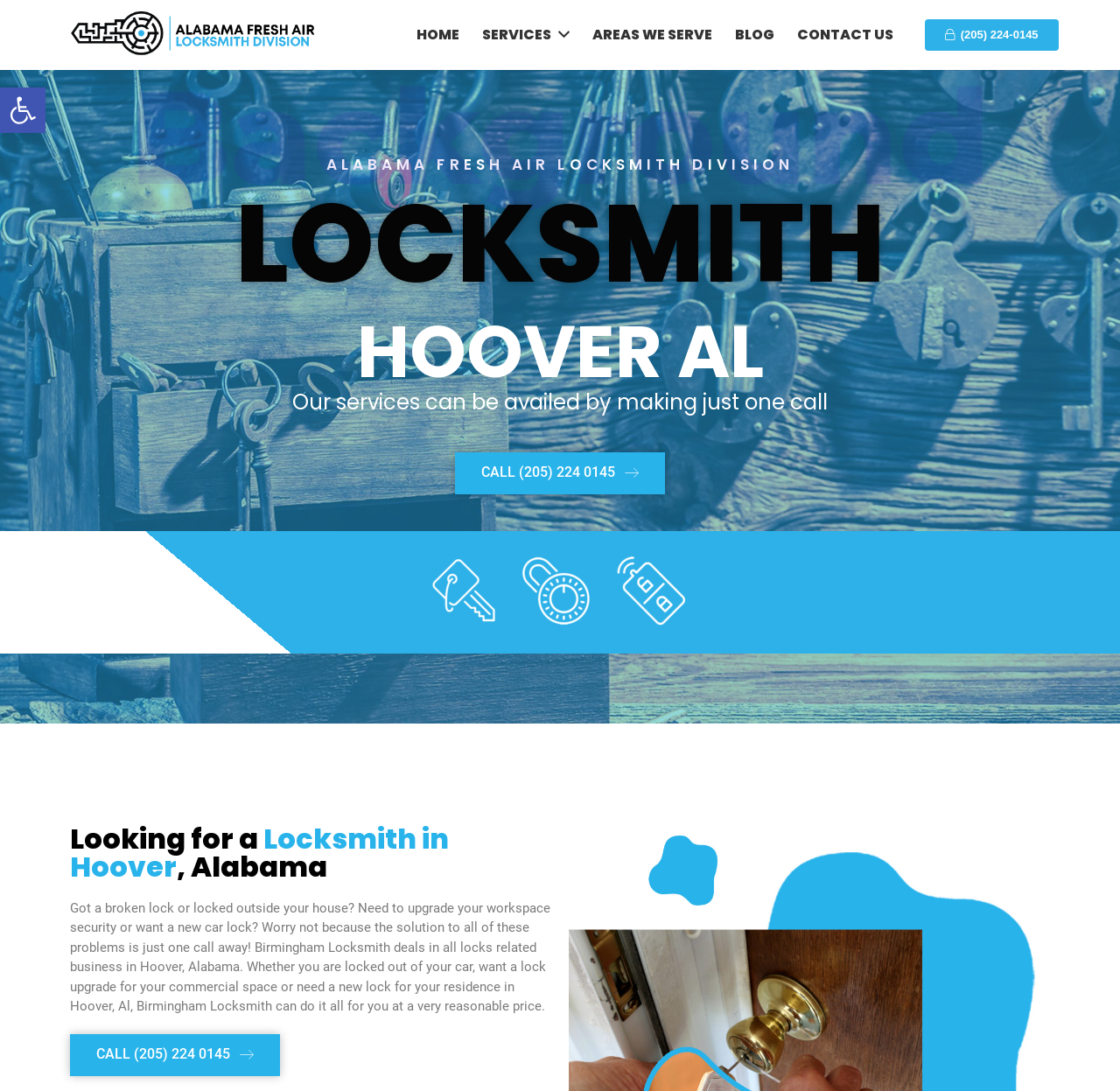Please predict the bounding box coordinates of the element's region where a click is necessary to complete the following instruction: "View the areas served". The coordinates should be represented by four float numbers between 0 and 1, i.e., [left, top, right, bottom].

[0.519, 0.0, 0.646, 0.064]